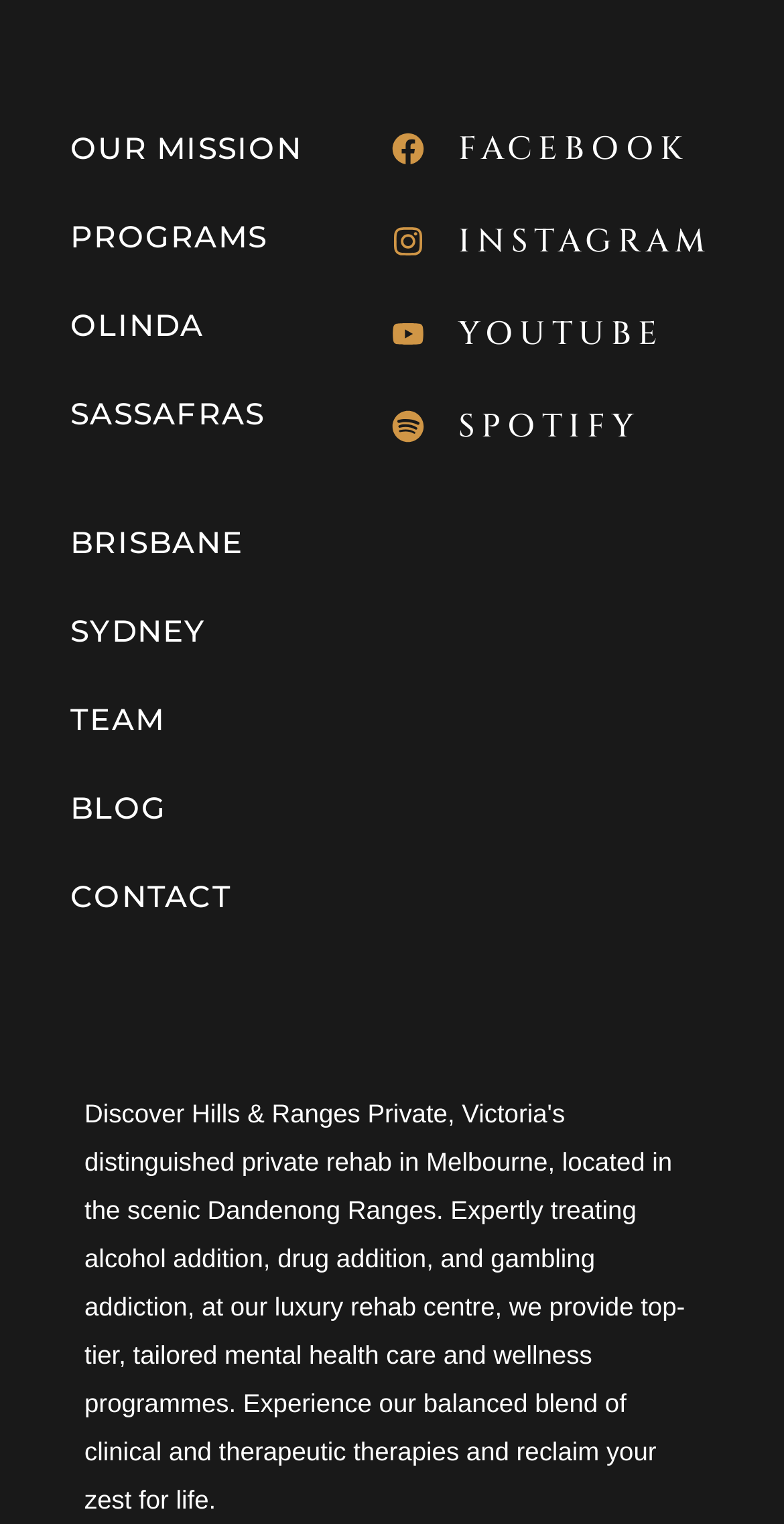Locate the bounding box coordinates of the UI element described by: "gambling addiction". Provide the coordinates as four float numbers between 0 and 1, formatted as [left, top, right, bottom].

[0.108, 0.816, 0.759, 0.867]